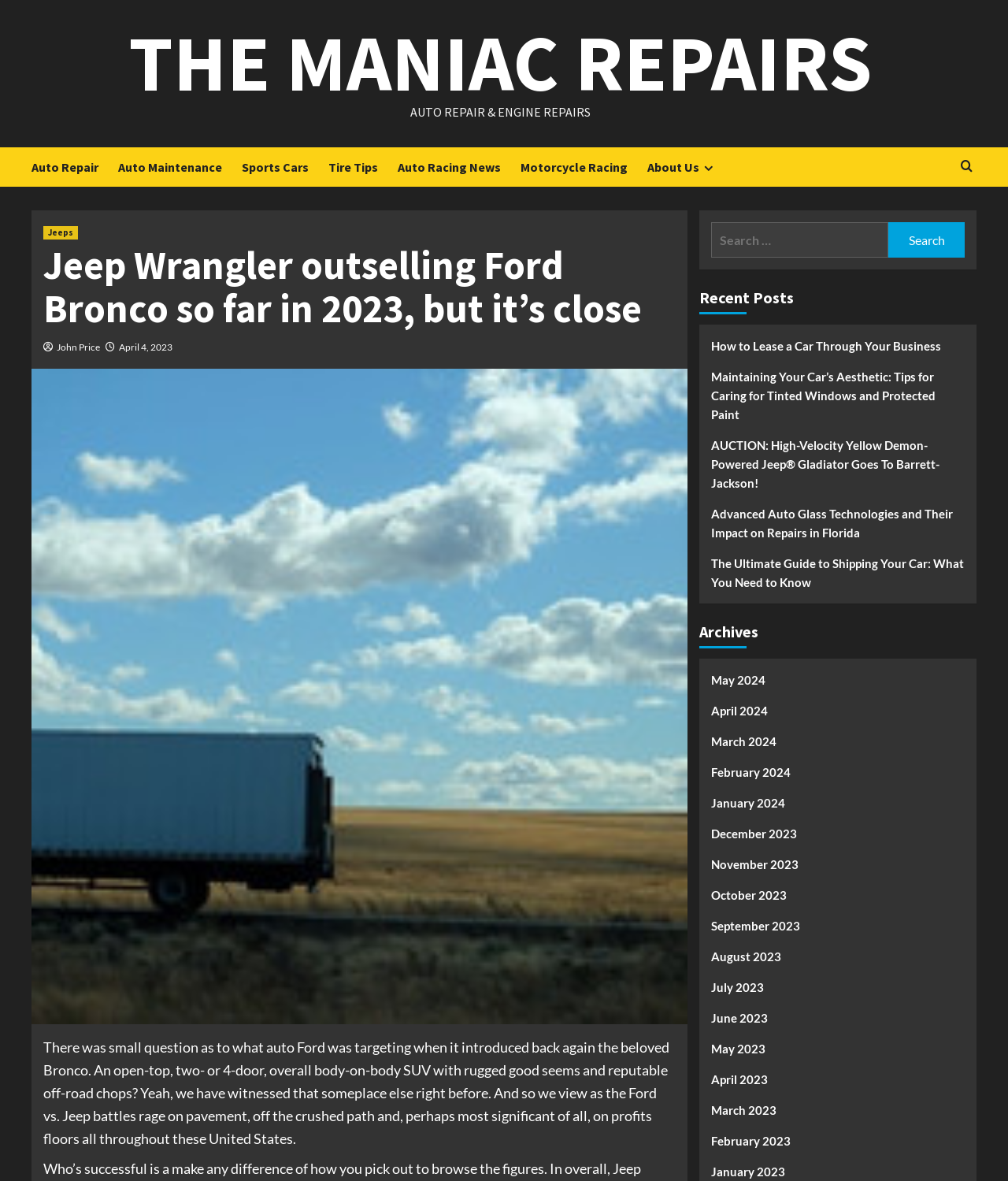Pinpoint the bounding box coordinates of the clickable area needed to execute the instruction: "Read the 'Jeep Wrangler outselling Ford Bronco so far in 2023, but it’s close' article". The coordinates should be specified as four float numbers between 0 and 1, i.e., [left, top, right, bottom].

[0.043, 0.206, 0.67, 0.28]